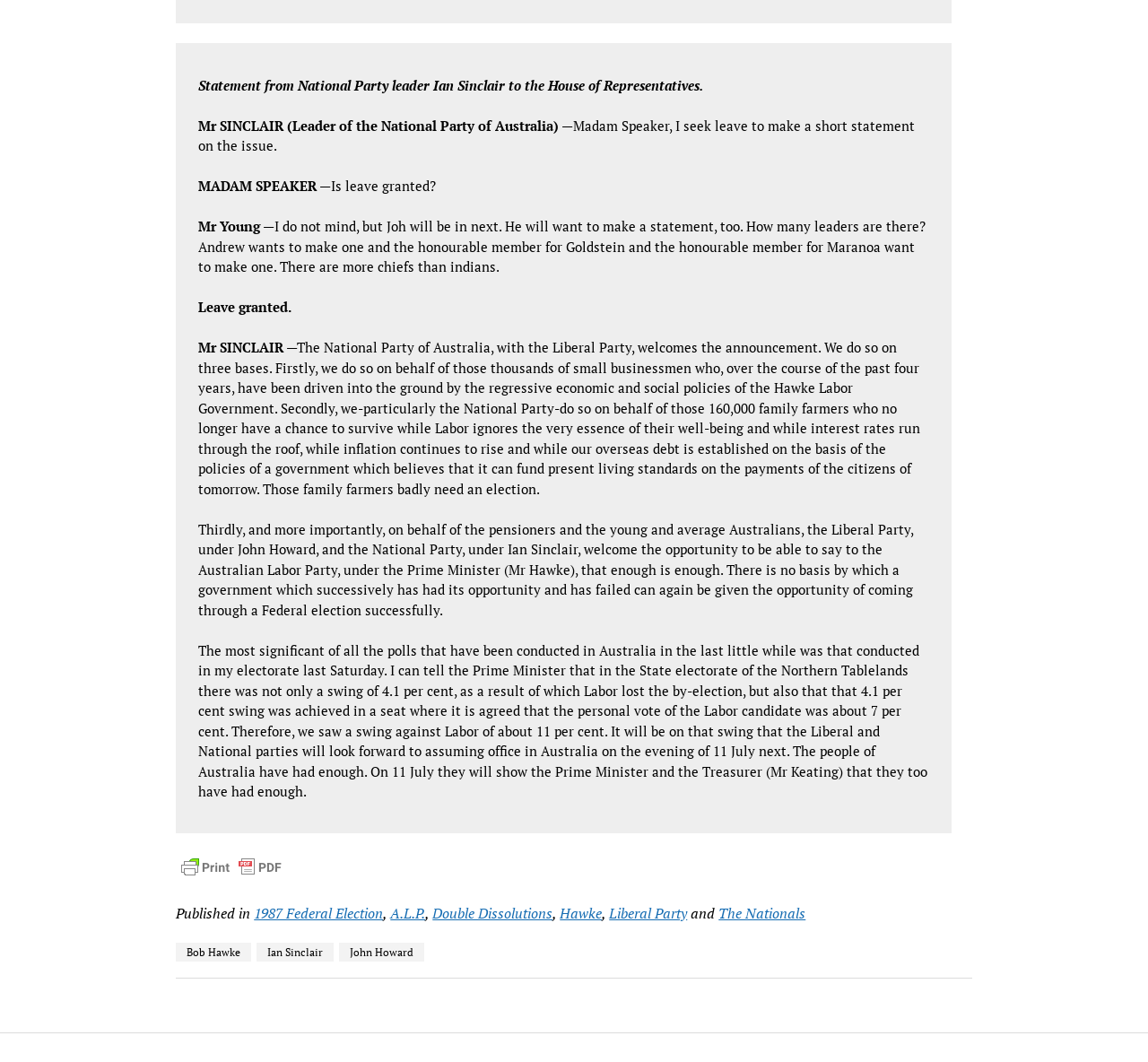Pinpoint the bounding box coordinates of the element to be clicked to execute the instruction: "Click on 'Print Friendly, PDF & Email'".

[0.153, 0.804, 0.25, 0.829]